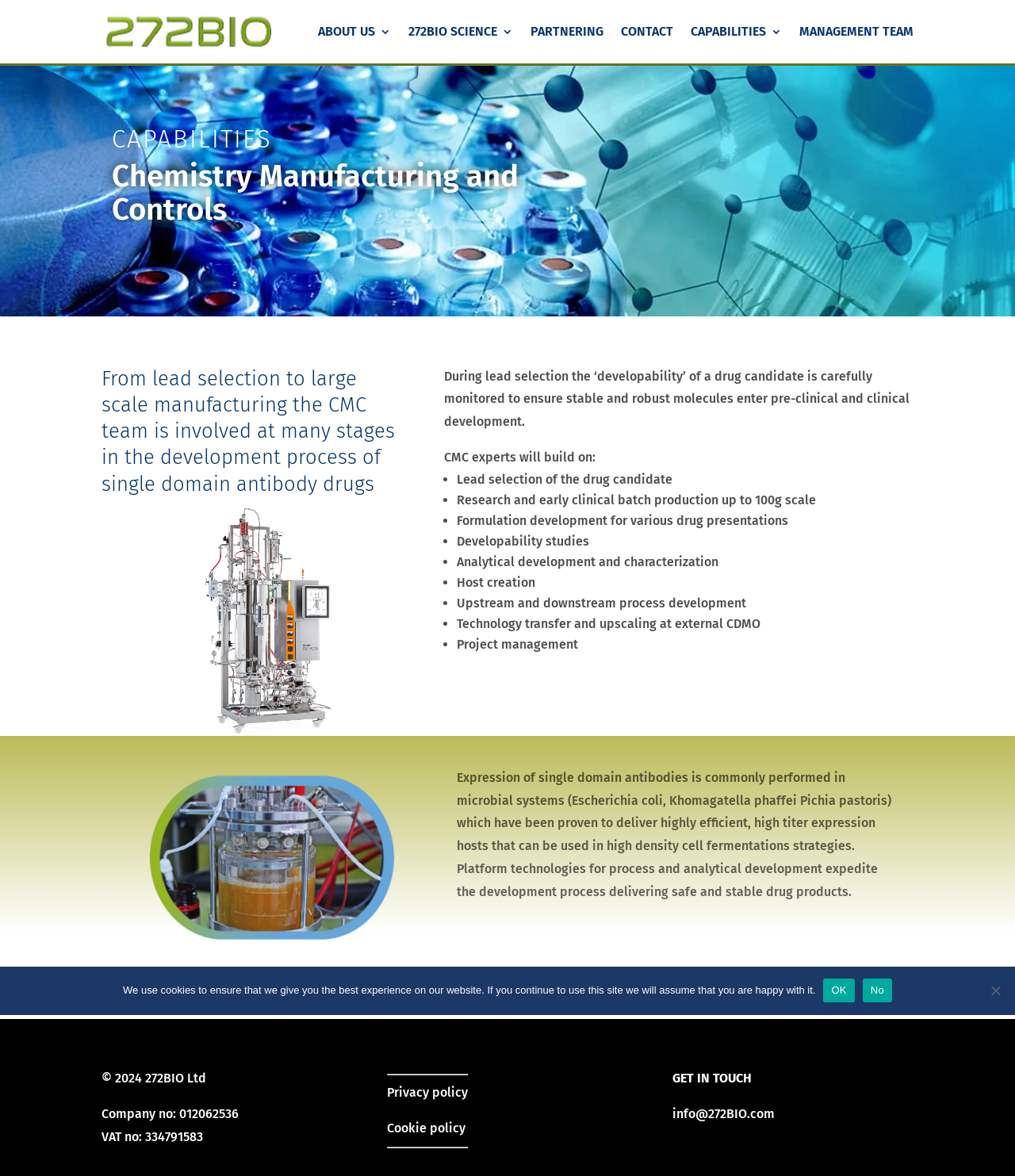Using the information shown in the image, answer the question with as much detail as possible: What is the role of CMC experts?

According to the webpage, CMC experts will build on several aspects, including lead selection of the drug candidate, research and early clinical batch production up to 100g scale, formulation development for various drug presentations, and more.